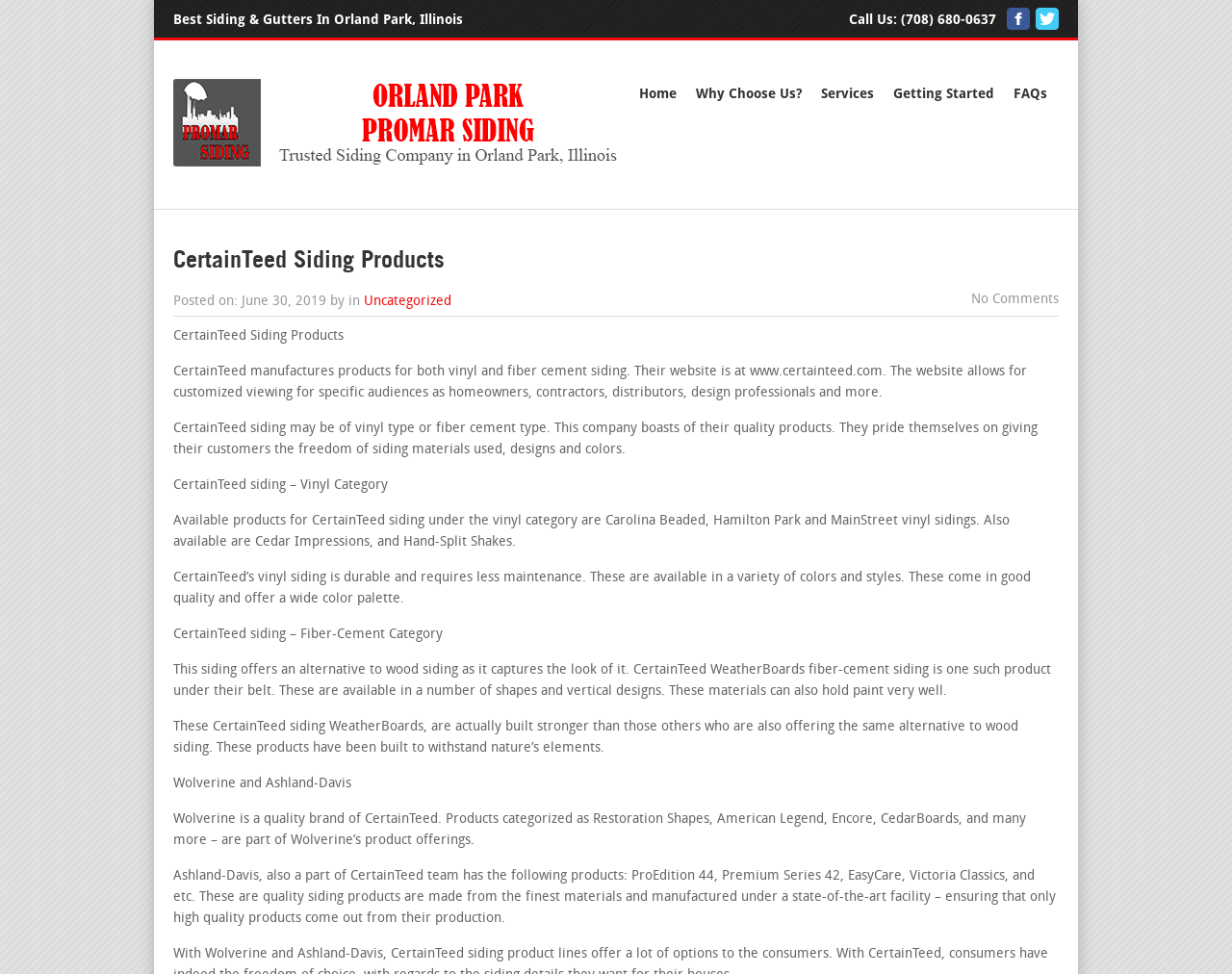Extract the primary headline from the webpage and present its text.

CertainTeed Siding Products